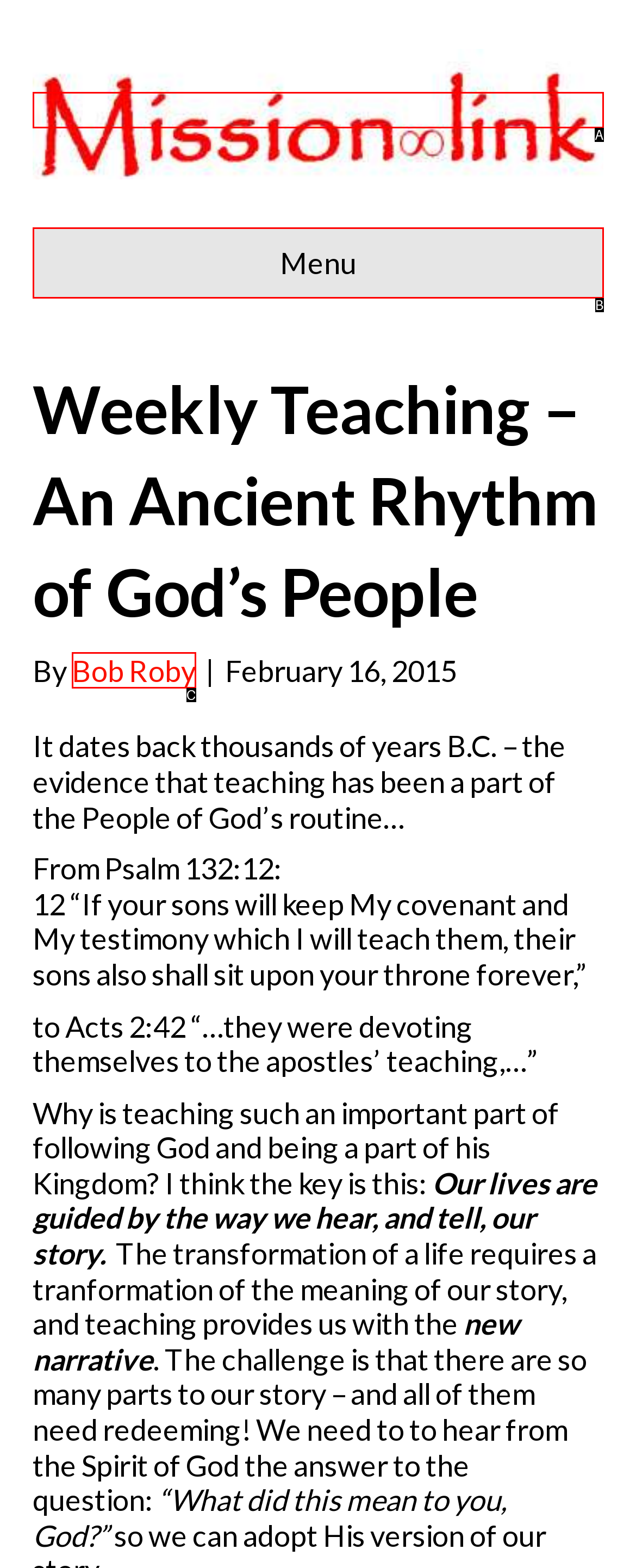Select the HTML element that matches the description: Bob Roby
Respond with the letter of the correct choice from the given options directly.

C